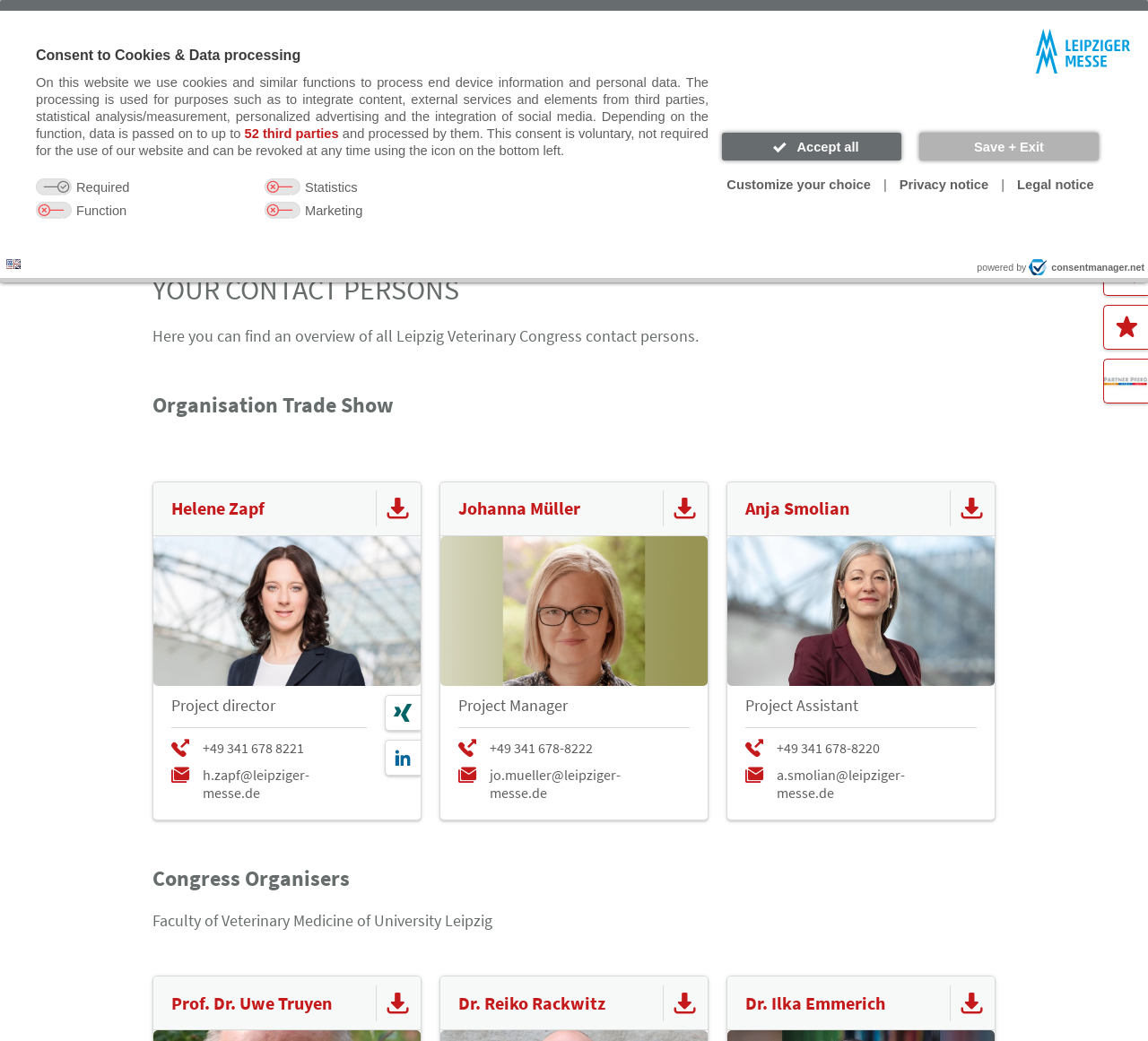Find the UI element described as: "alt="phone number"" and predict its bounding box coordinates. Ensure the coordinates are four float numbers between 0 and 1, [left, top, right, bottom].

[0.149, 0.71, 0.32, 0.727]